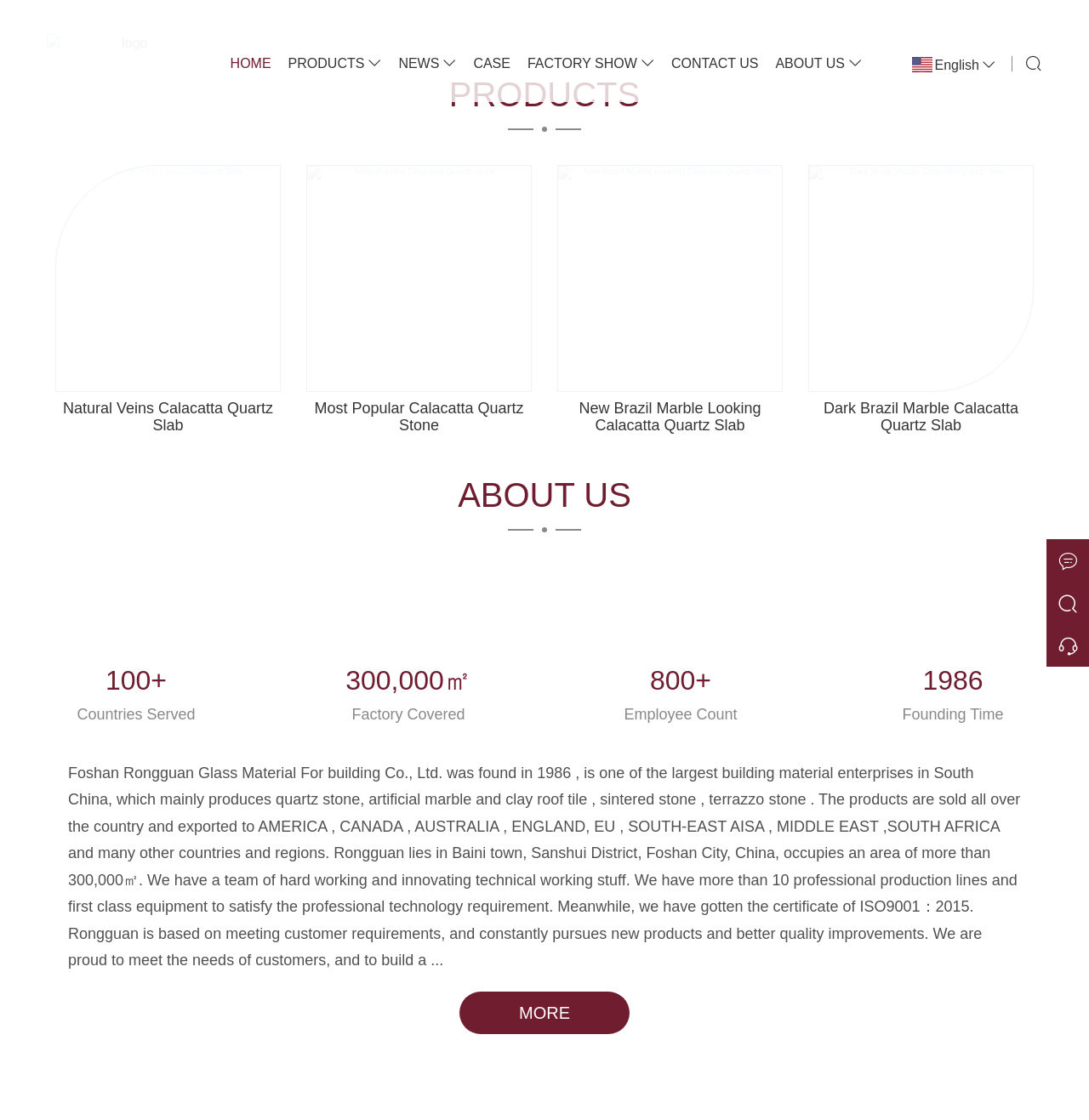Locate the bounding box coordinates of the region to be clicked to comply with the following instruction: "See the factory show". The coordinates must be four float numbers between 0 and 1, in the form [left, top, right, bottom].

[0.48, 0.048, 0.612, 0.066]